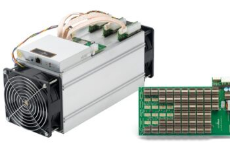What is the purpose of the multiple cooling fans on the mining rig?
Refer to the image and provide a concise answer in one word or phrase.

Heat management